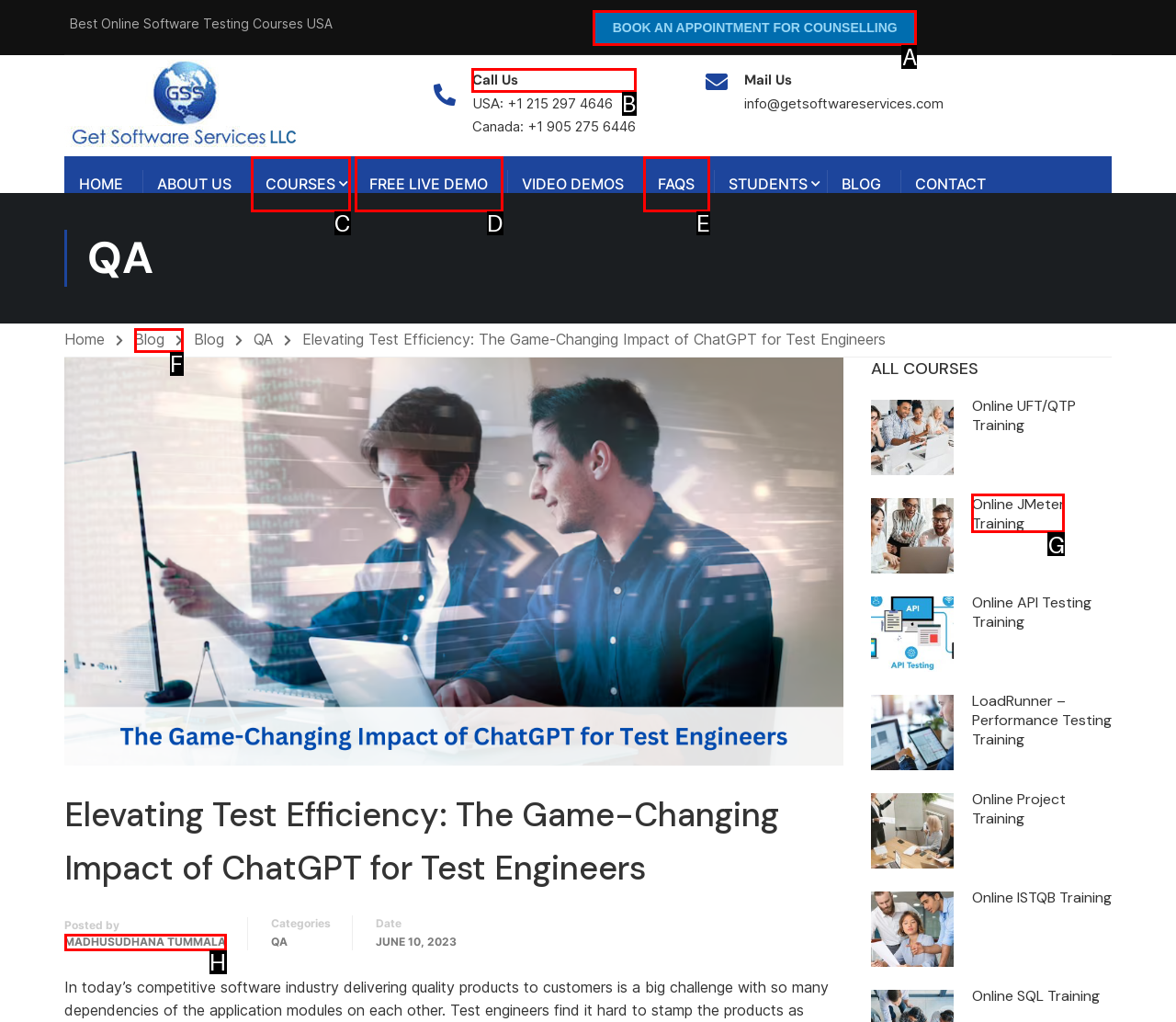Indicate the HTML element that should be clicked to perform the task: Call us Reply with the letter corresponding to the chosen option.

B